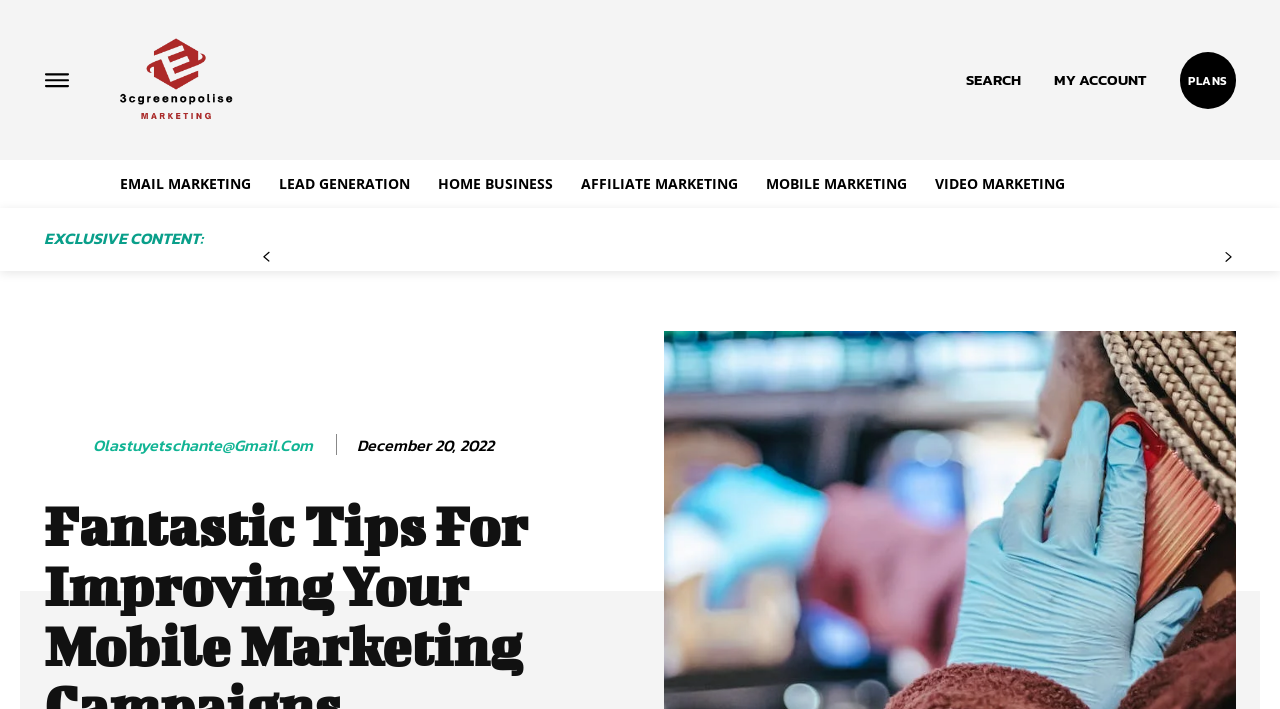Pinpoint the bounding box coordinates of the area that should be clicked to complete the following instruction: "View previous page". The coordinates must be given as four float numbers between 0 and 1, i.e., [left, top, right, bottom].

[0.198, 0.346, 0.218, 0.381]